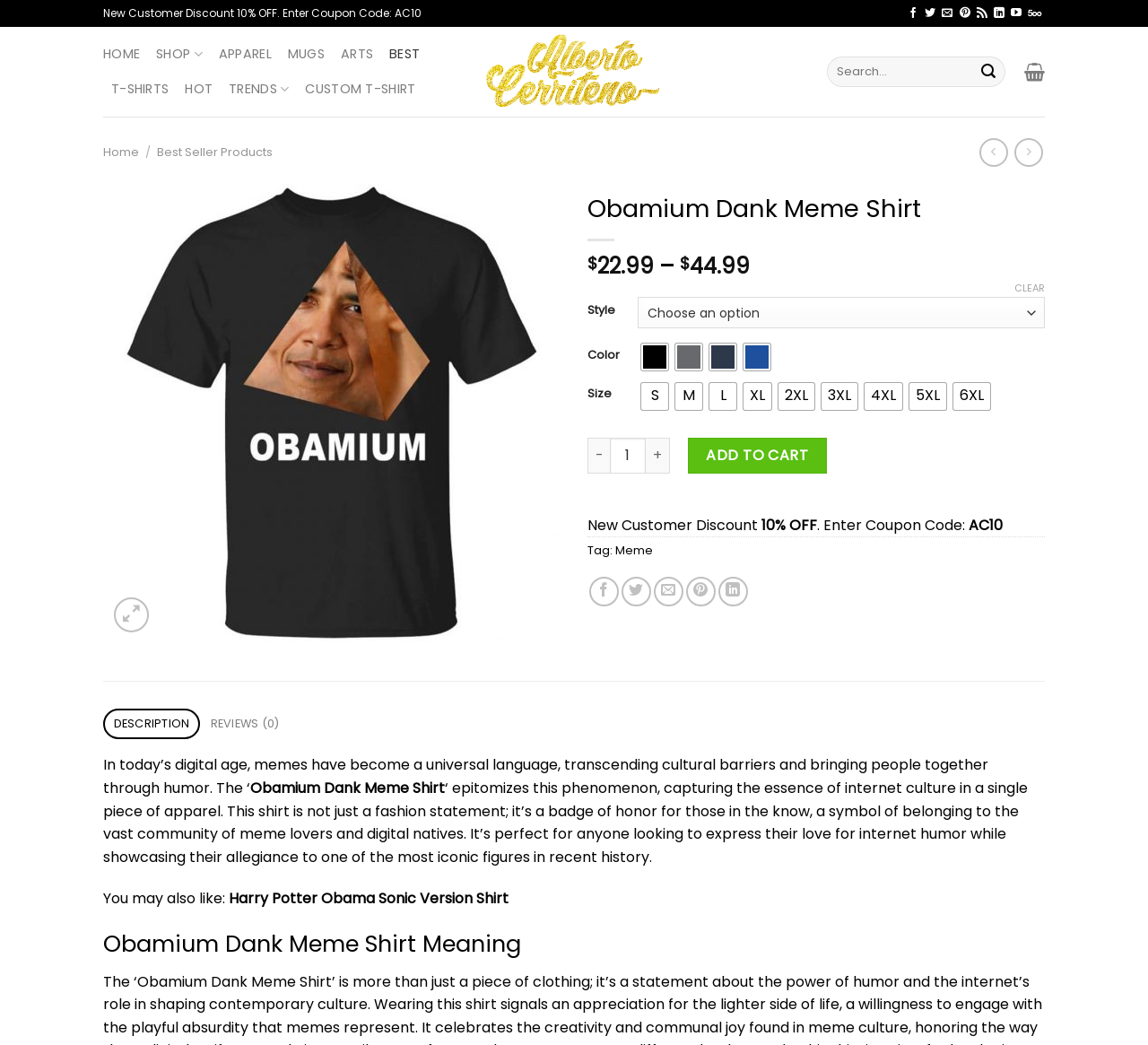Locate the bounding box coordinates of the region to be clicked to comply with the following instruction: "Select a style for the shirt". The coordinates must be four float numbers between 0 and 1, in the form [left, top, right, bottom].

[0.555, 0.284, 0.91, 0.314]